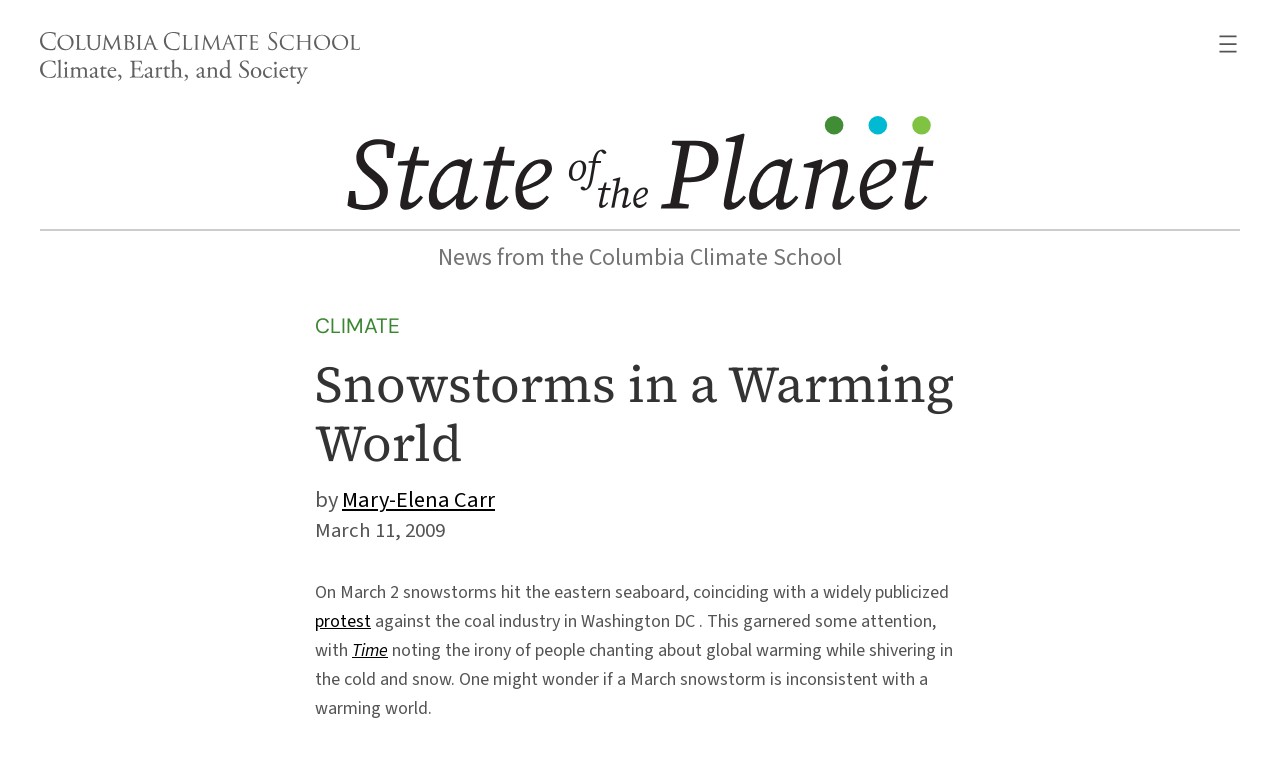What is the name of the climate school?
Using the image as a reference, answer with just one word or a short phrase.

Columbia Climate School